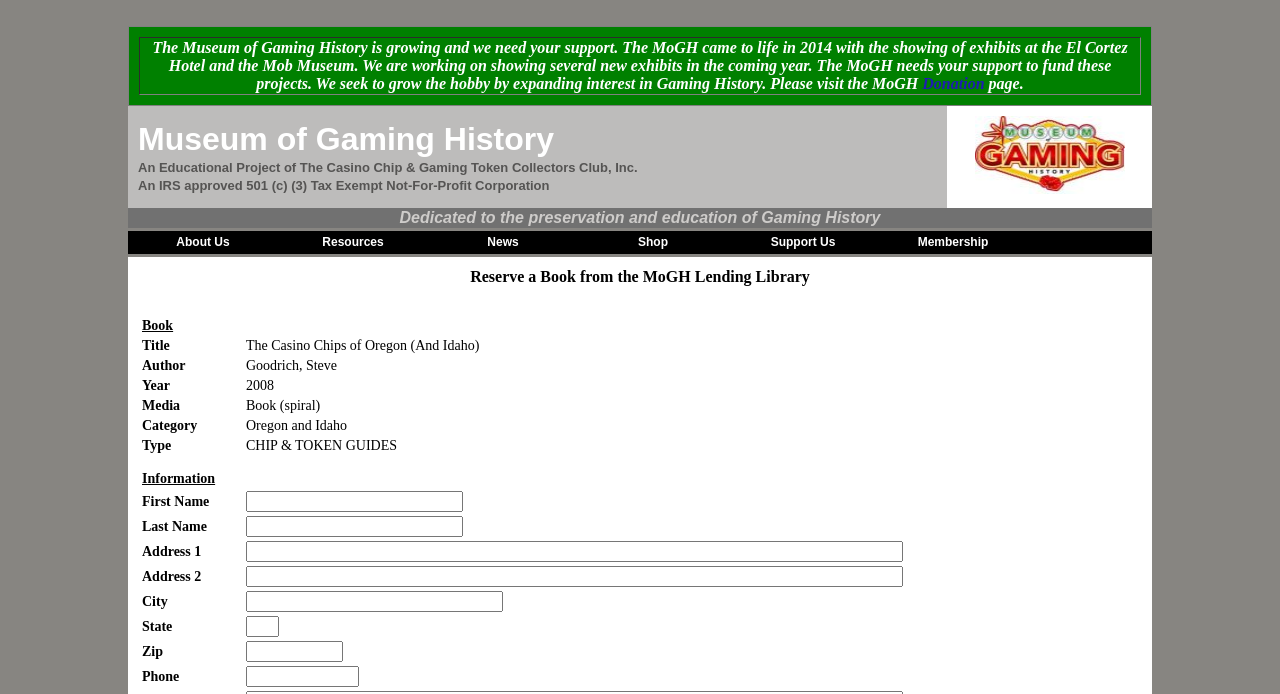Determine the bounding box of the UI element mentioned here: "name="city"". The coordinates must be in the format [left, top, right, bottom] with values ranging from 0 to 1.

[0.192, 0.852, 0.393, 0.882]